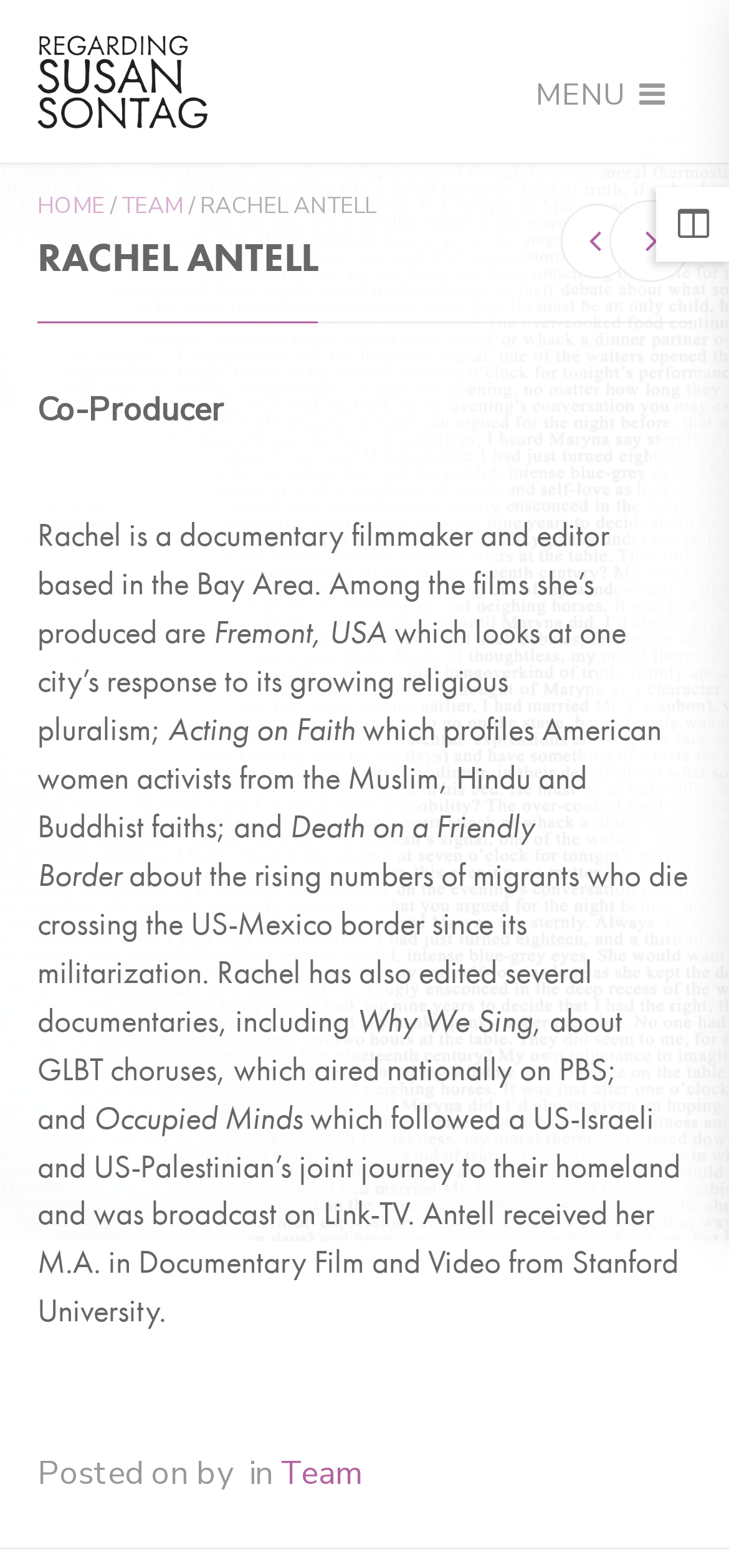What is the title of one of Rachel's produced films?
Using the details from the image, give an elaborate explanation to answer the question.

The webpage lists 'Fremont, USA' as one of the films produced by Rachel Antell, which looks at one city's response to its growing religious pluralism.